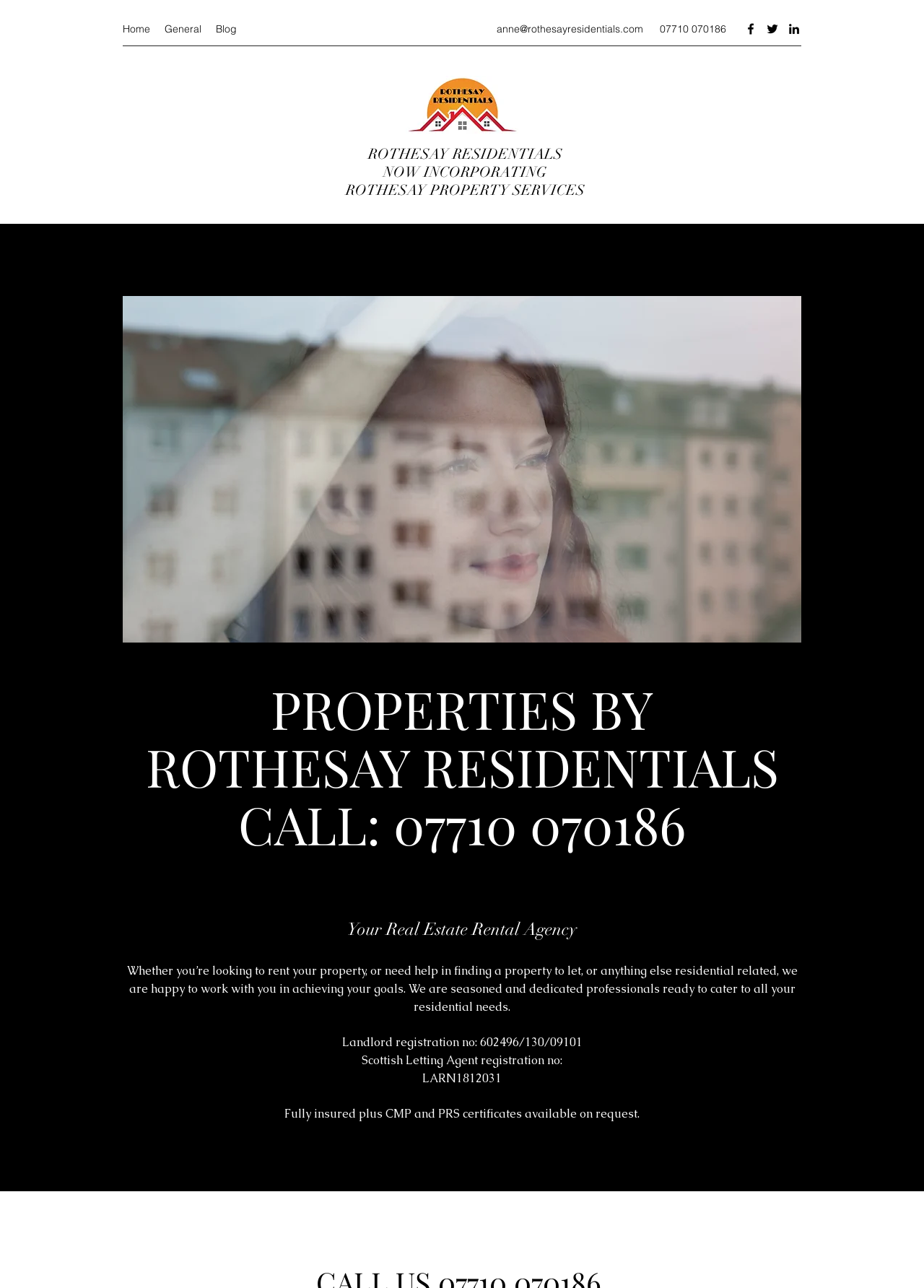What is the contact phone number?
Please give a detailed and elaborate explanation in response to the question.

The contact phone number can be found in the static text element '07710 070186' located near the top of the page, which is also mentioned in the heading 'CALL: 07710 070186'.